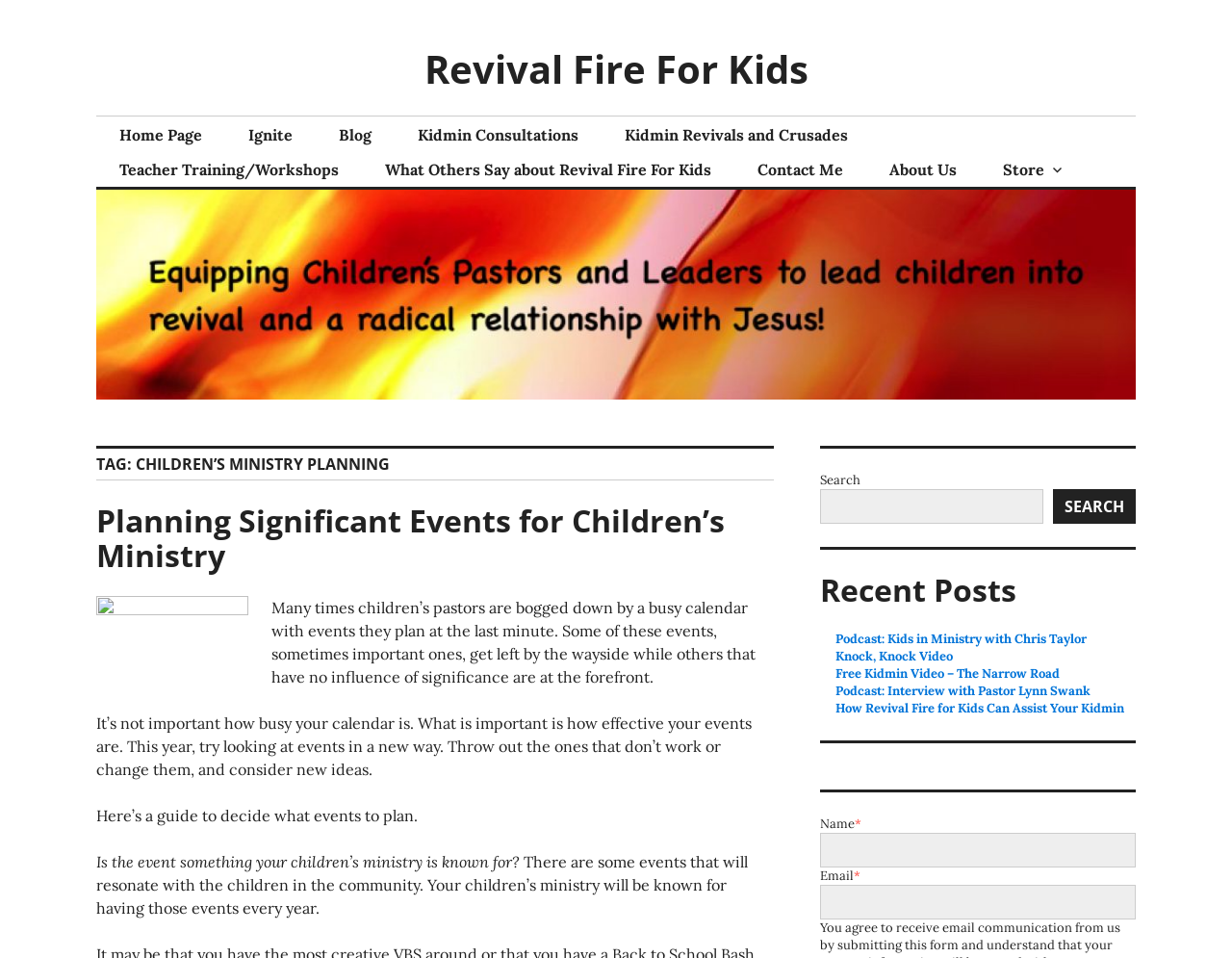Using the provided element description "LAUNDRY & LINEN", determine the bounding box coordinates of the UI element.

None